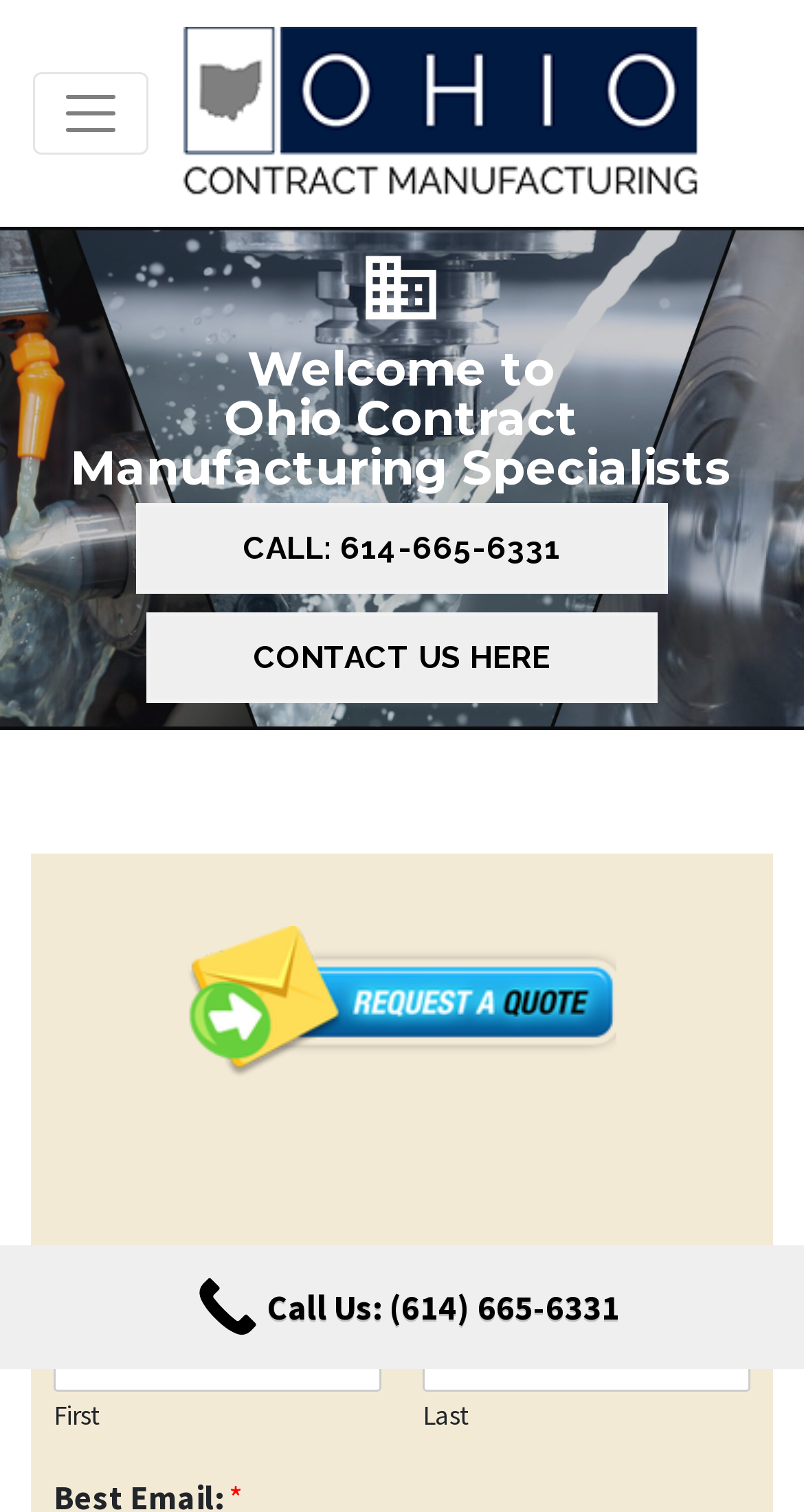Predict the bounding box of the UI element based on this description: "parent_node: First name="wpforms[fields][0][first]"".

[0.067, 0.868, 0.474, 0.92]